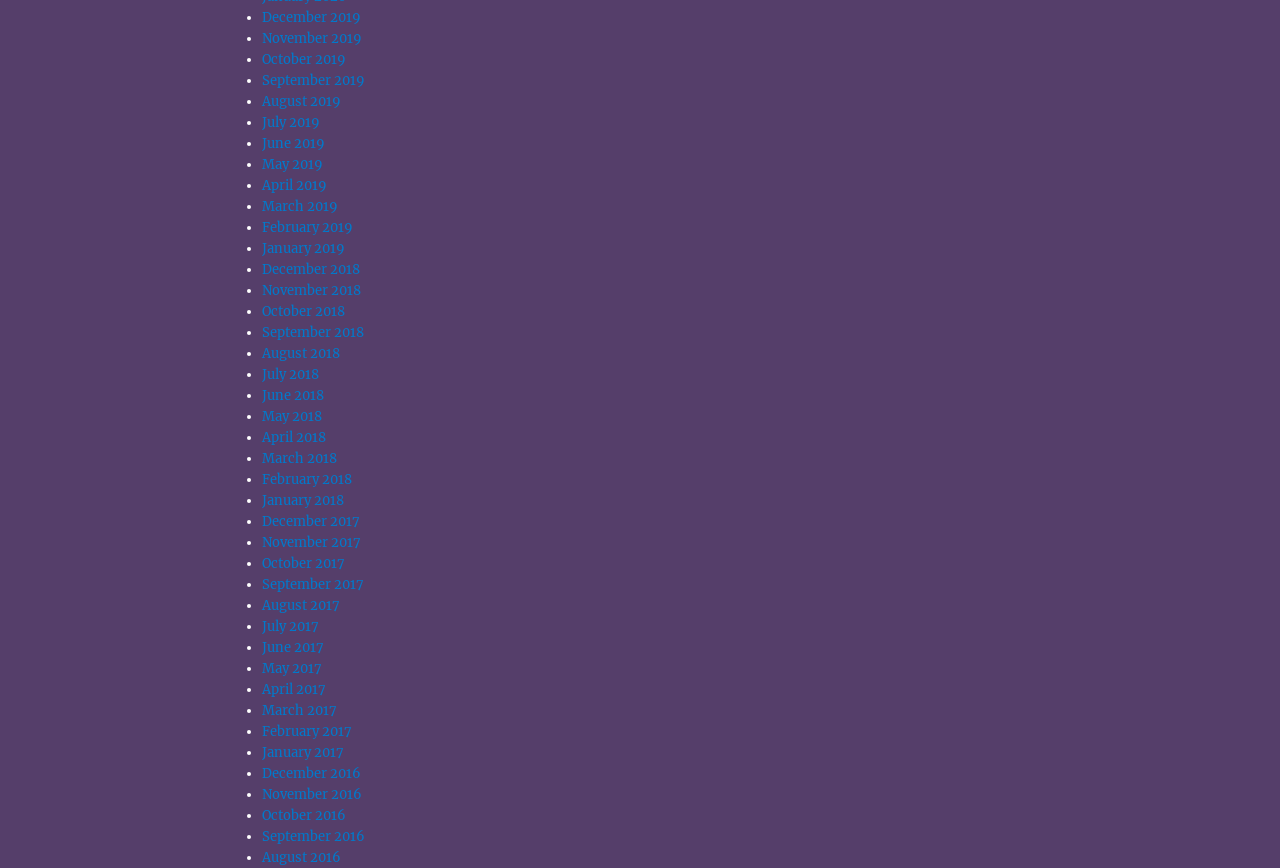Using the information in the image, give a detailed answer to the following question: What is the pattern of the list?

The list appears to be a collection of monthly archives, with each link representing a month and year, listed in reverse chronological order.